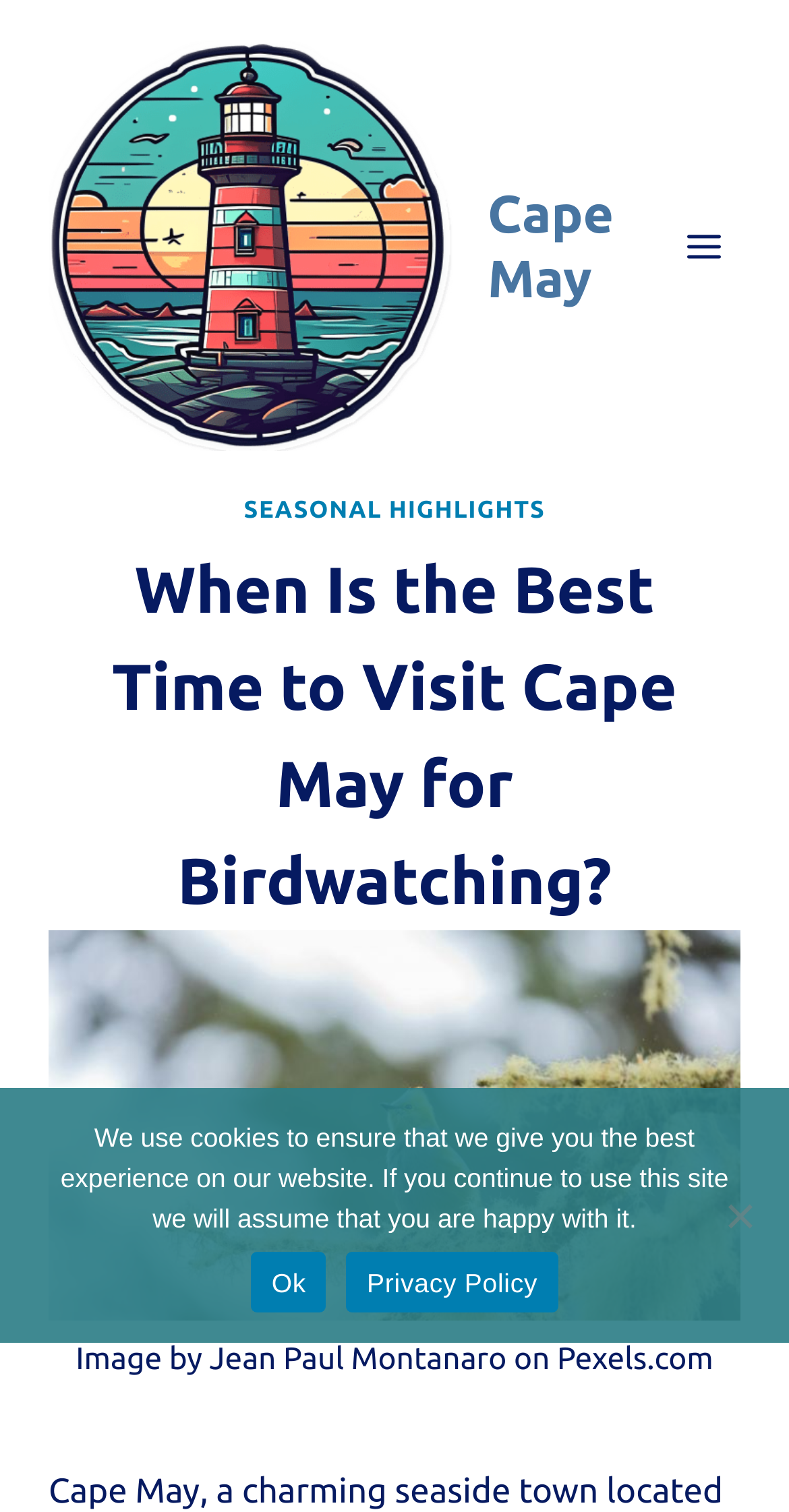From the webpage screenshot, predict the bounding box coordinates (top-left x, top-left y, bottom-right x, bottom-right y) for the UI element described here: Ok

[0.319, 0.828, 0.414, 0.868]